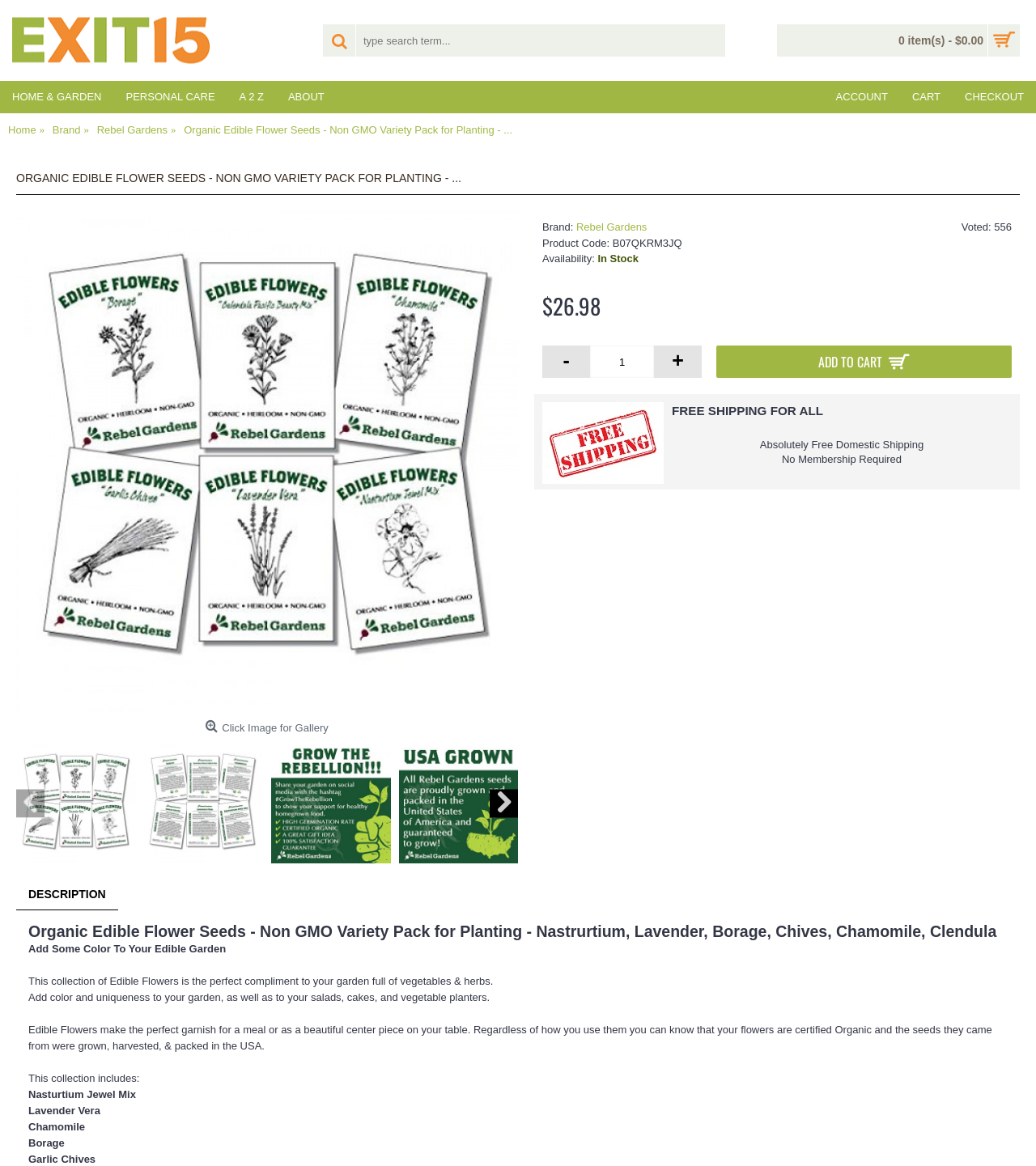Carefully observe the image and respond to the question with a detailed answer:
What is the price of the product?

I found the price of the product by looking at the text on the webpage. The price '$26.98' is located near the 'ADD TO CART' button and is labeled as the price of the product.